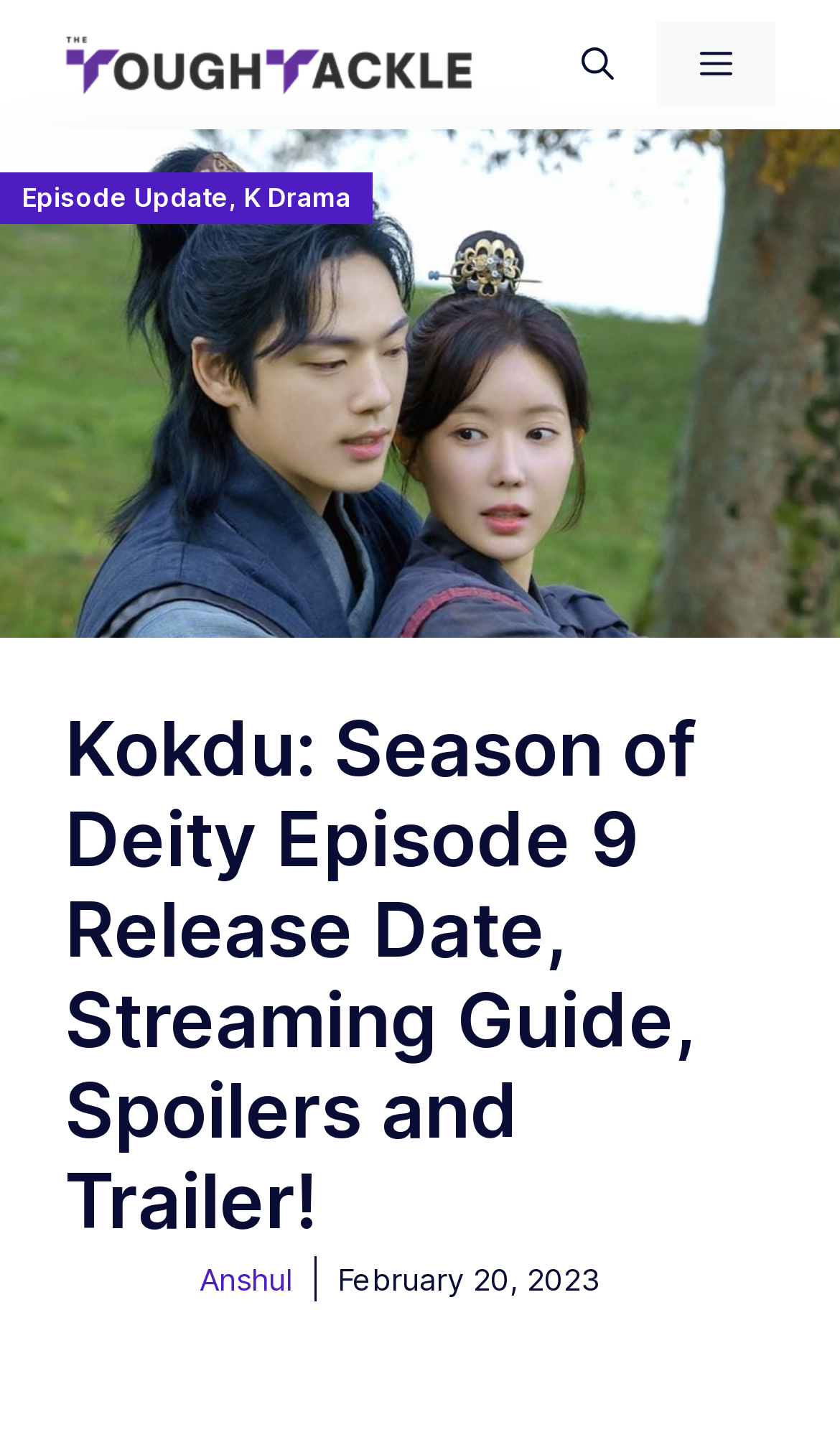Answer the following query with a single word or phrase:
What is the category of the article?

Episode Update, K Drama